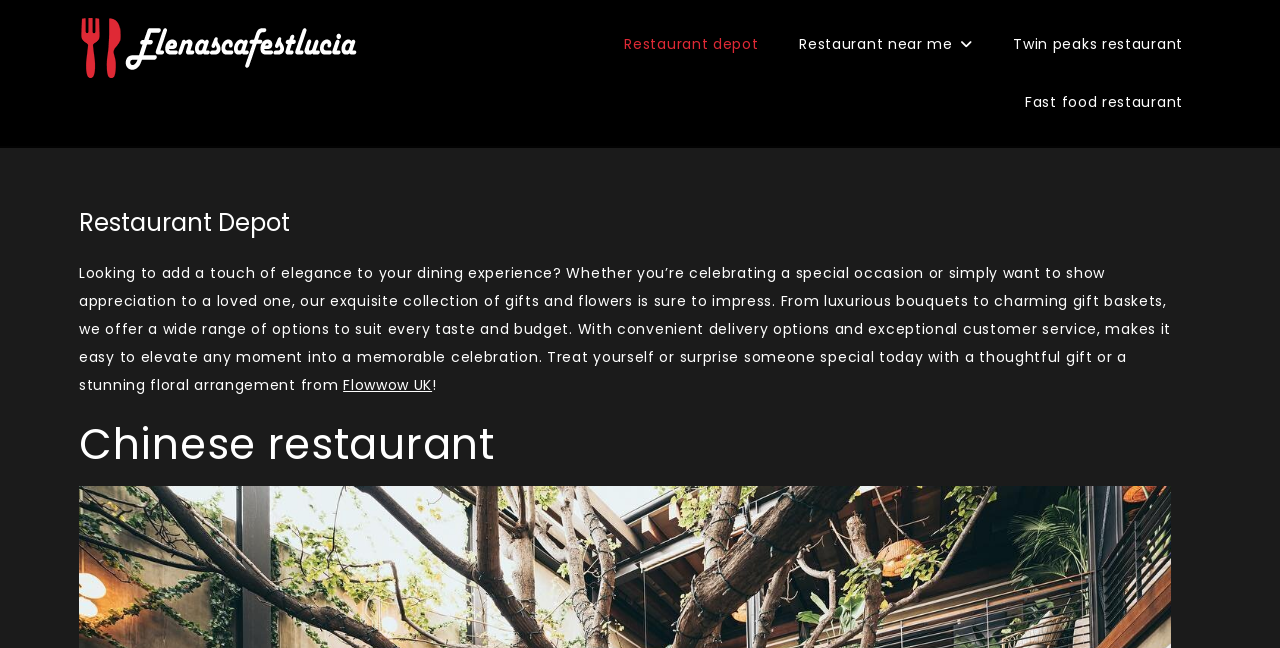Utilize the information from the image to answer the question in detail:
What is the position of the 'Elenascafestlucia' image?

By analyzing the bounding box coordinates of the 'Elenascafestlucia' image element, I found that its y1 and y2 values are smaller than those of other elements, indicating that it is positioned at the top-left of the webpage.